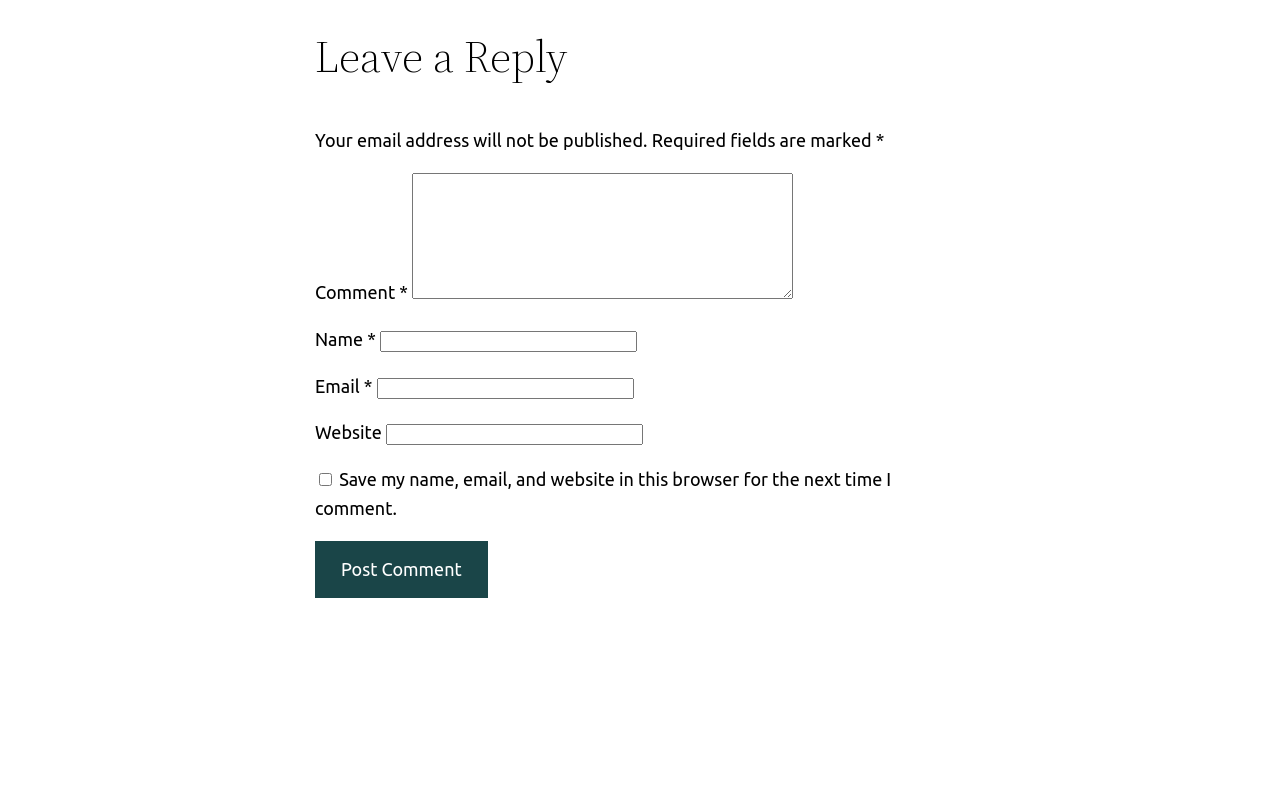Based on the element description name="SearchString" placeholder="Search term", identify the bounding box of the UI element in the given webpage screenshot. The coordinates should be in the format (top-left x, top-left y, bottom-right x, bottom-right y) and must be between 0 and 1.

None